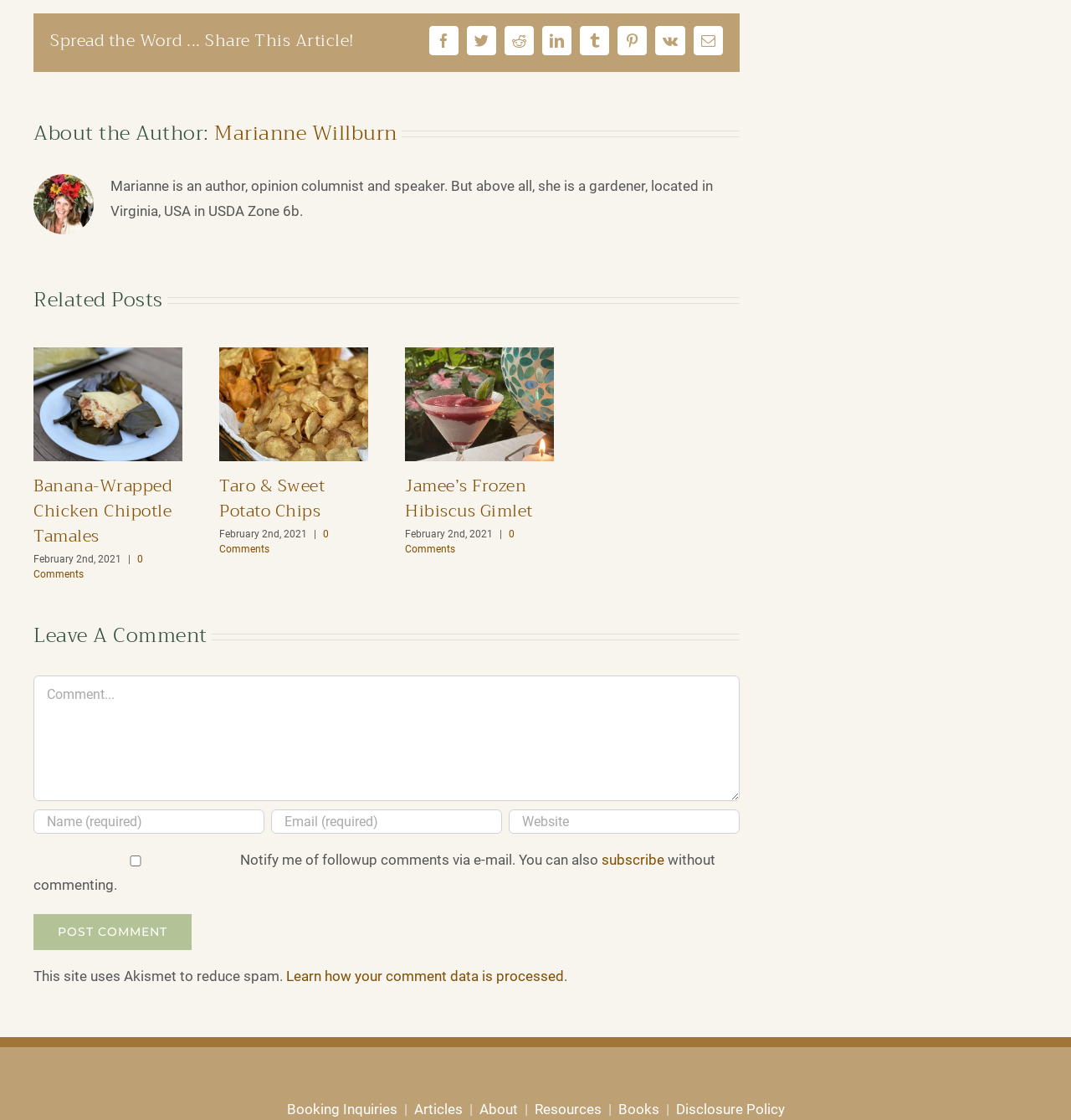Determine the bounding box coordinates of the clickable area required to perform the following instruction: "Go to the About page". The coordinates should be represented as four float numbers between 0 and 1: [left, top, right, bottom].

[0.447, 0.983, 0.483, 0.998]